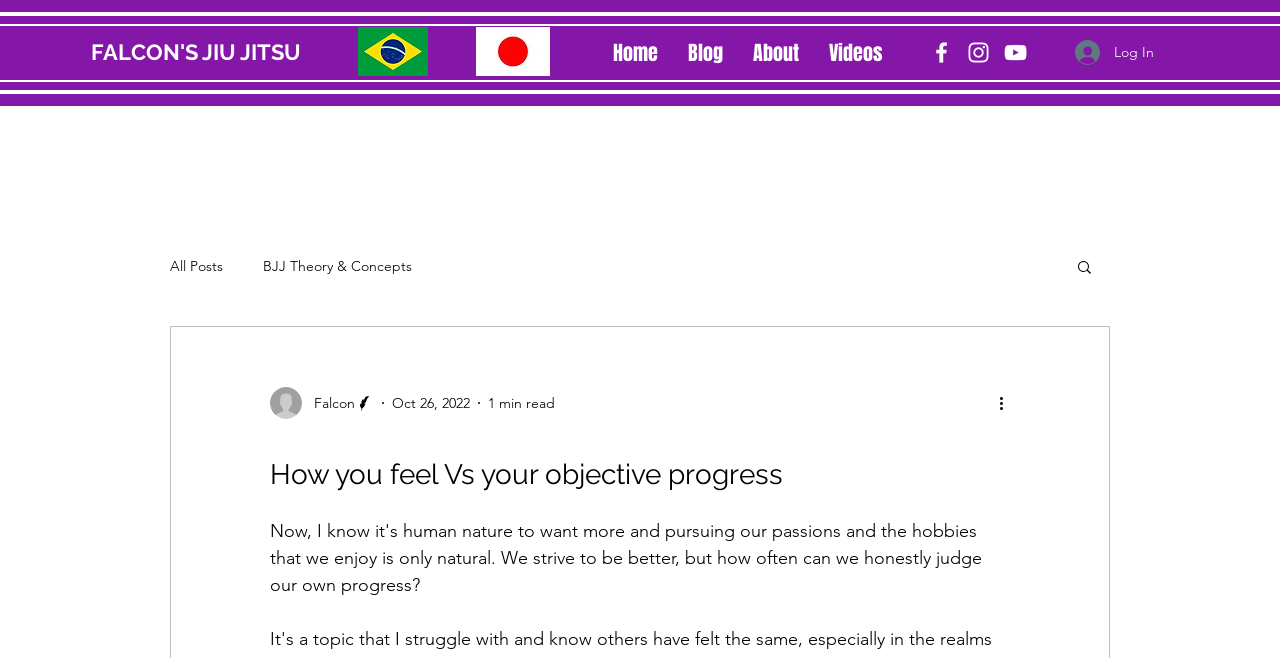How long does it take to read the blog post?
Give a detailed and exhaustive answer to the question.

I found the answer by looking at the text below the writer's picture, which indicates that the blog post takes '1 min read'.